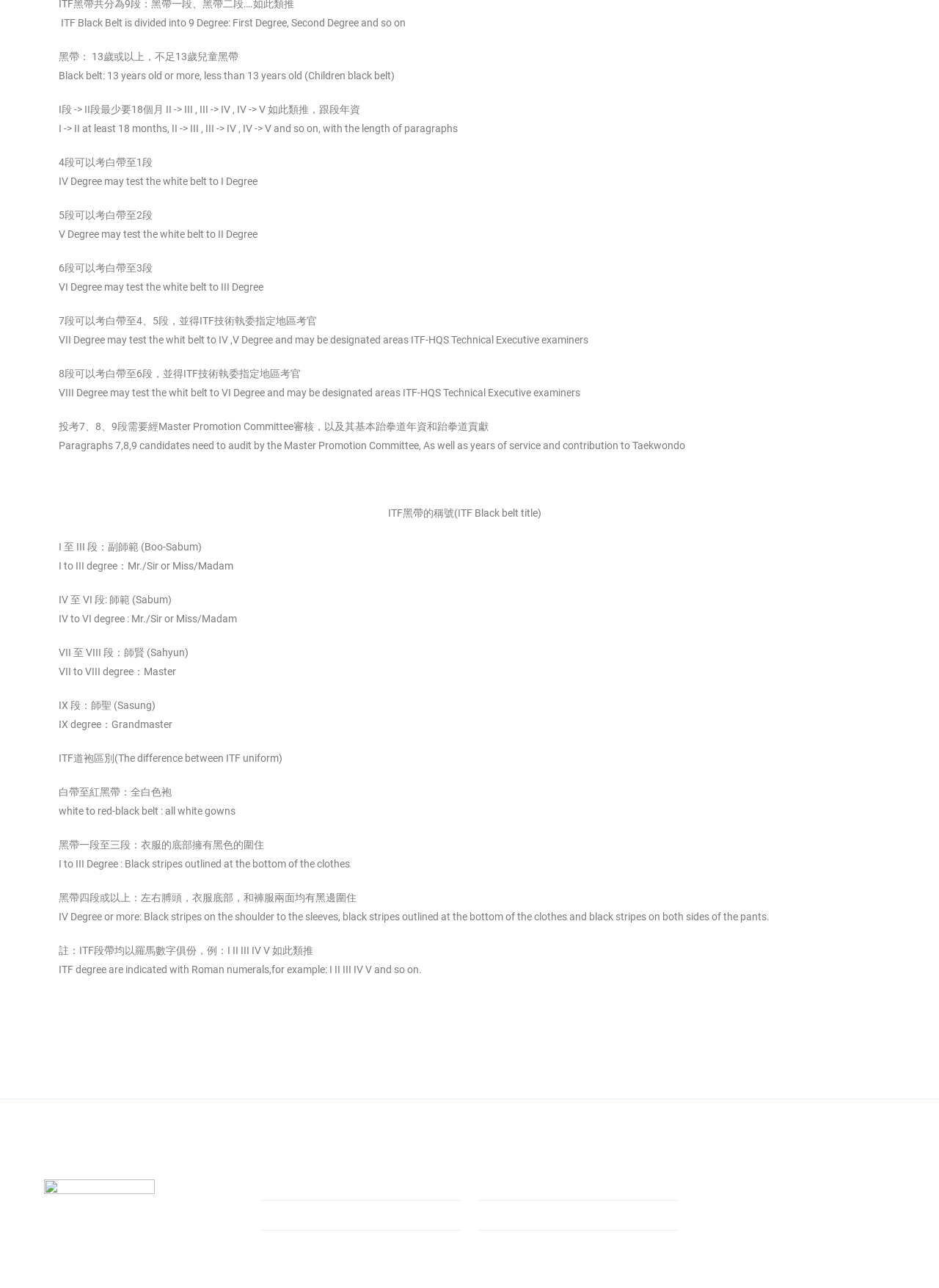What is the minimum age to get a black belt?
Using the image as a reference, answer with just one word or a short phrase.

13 years old